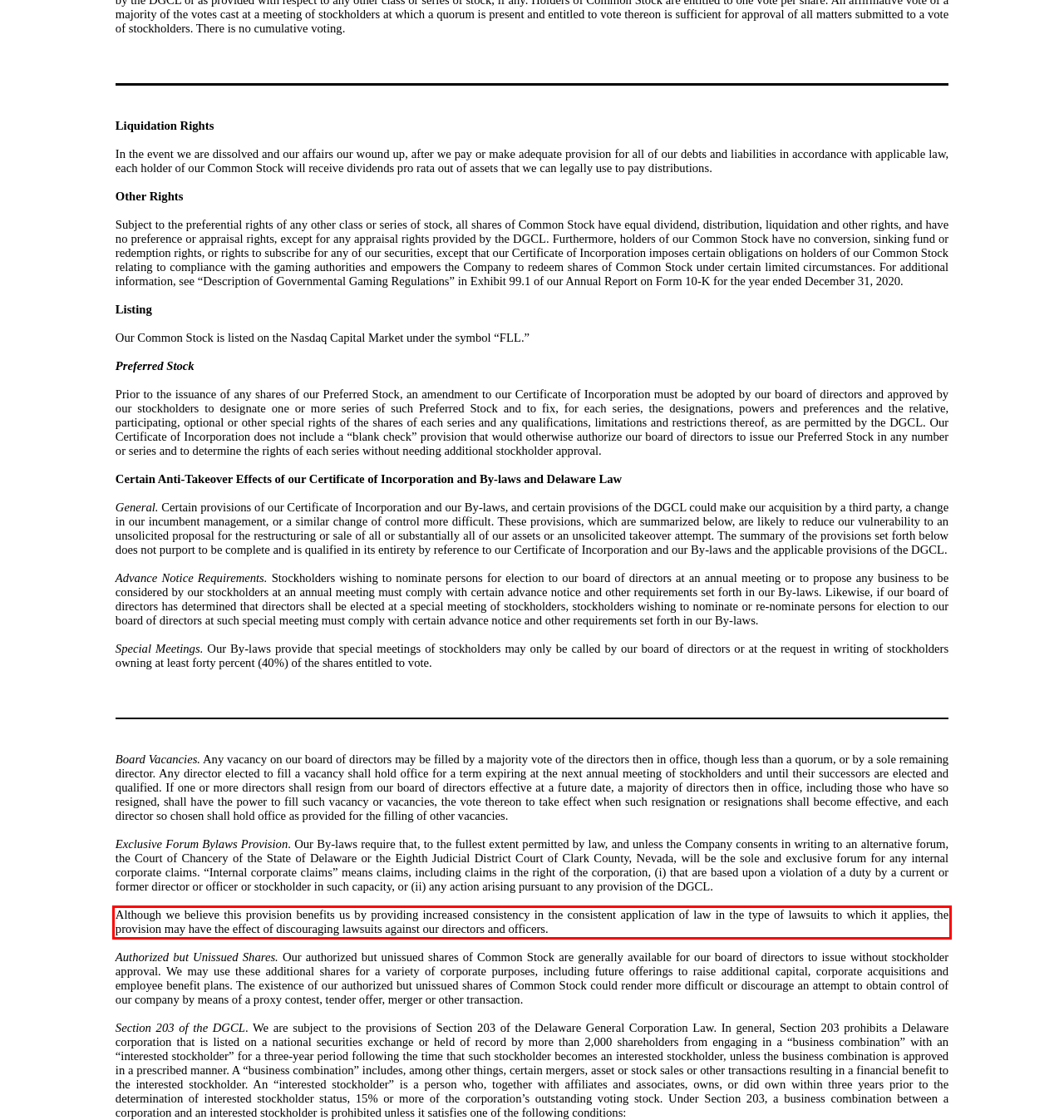You are provided with a webpage screenshot that includes a red rectangle bounding box. Extract the text content from within the bounding box using OCR.

Although we believe this provision benefits us by providing increased consistency in the consistent application of law in the type of lawsuits to which it applies, the provision may have the effect of discouraging lawsuits against our directors and officers.